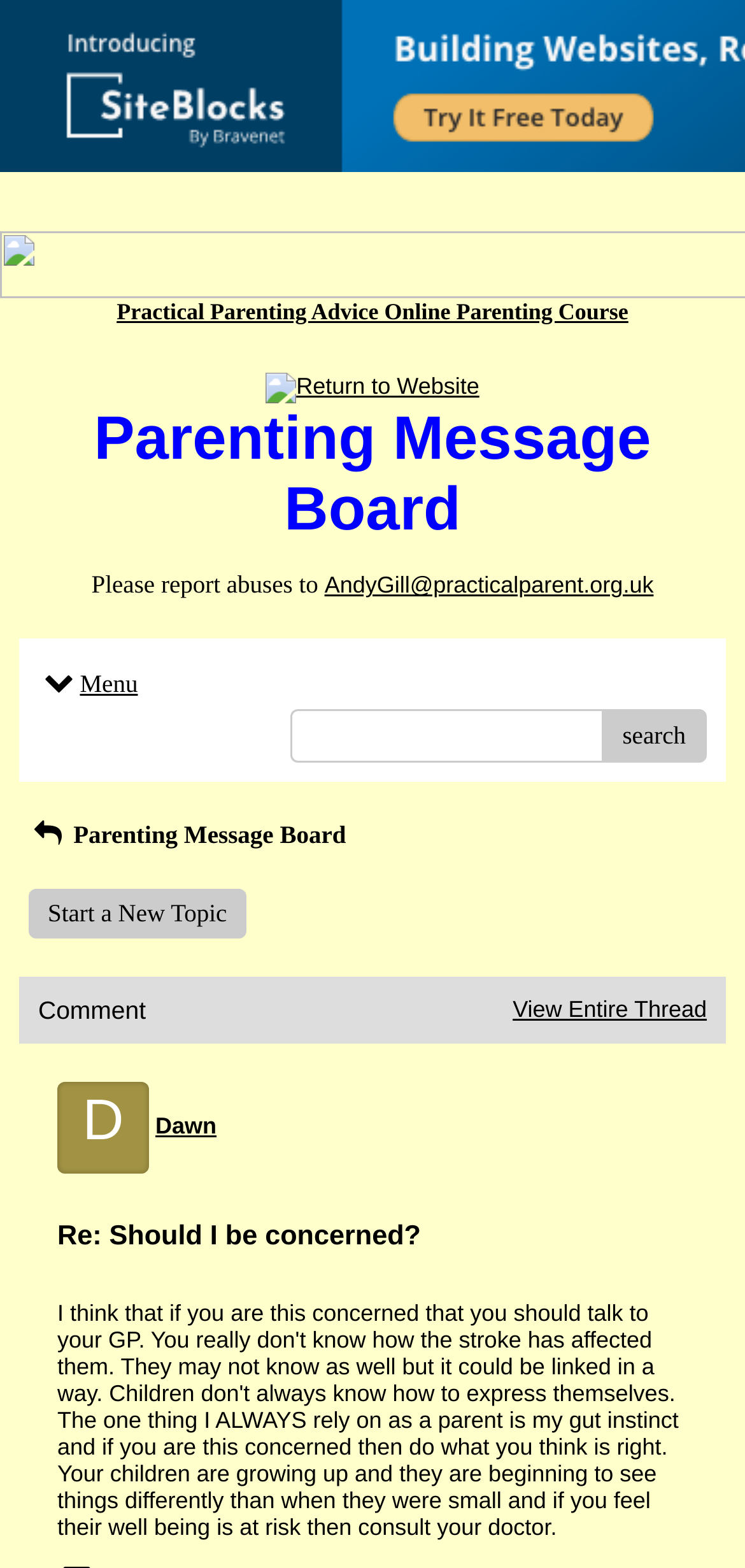Bounding box coordinates are specified in the format (top-left x, top-left y, bottom-right x, bottom-right y). All values are floating point numbers bounded between 0 and 1. Please provide the bounding box coordinate of the region this sentence describes: View Entire Thread

[0.688, 0.635, 0.949, 0.653]